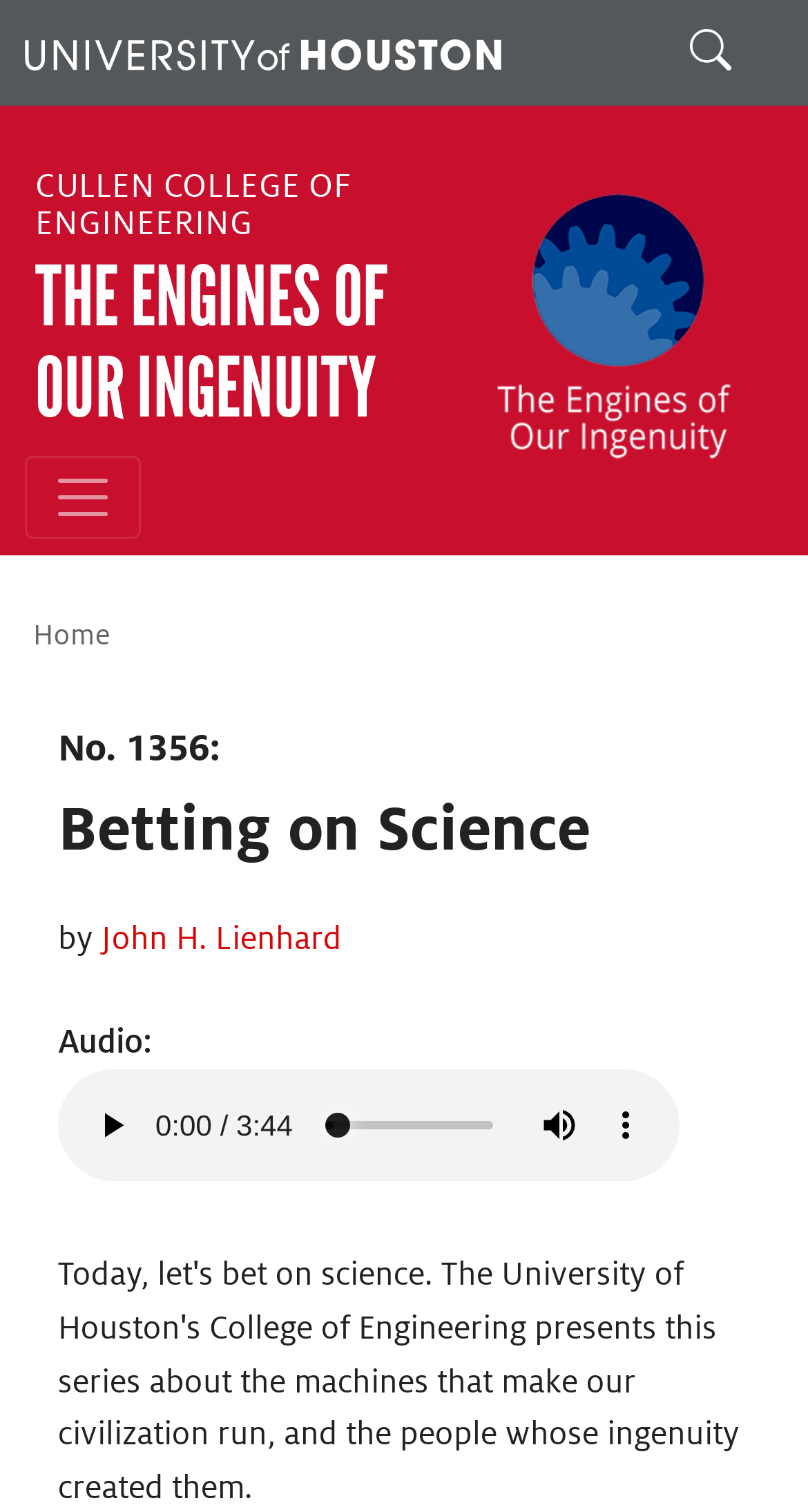How many audio controls are there?
Using the details from the image, give an elaborate explanation to answer the question.

I examined the audio section and found four audio controls: a play button, an audio time scrubber, a mute button, and a show more media controls button.